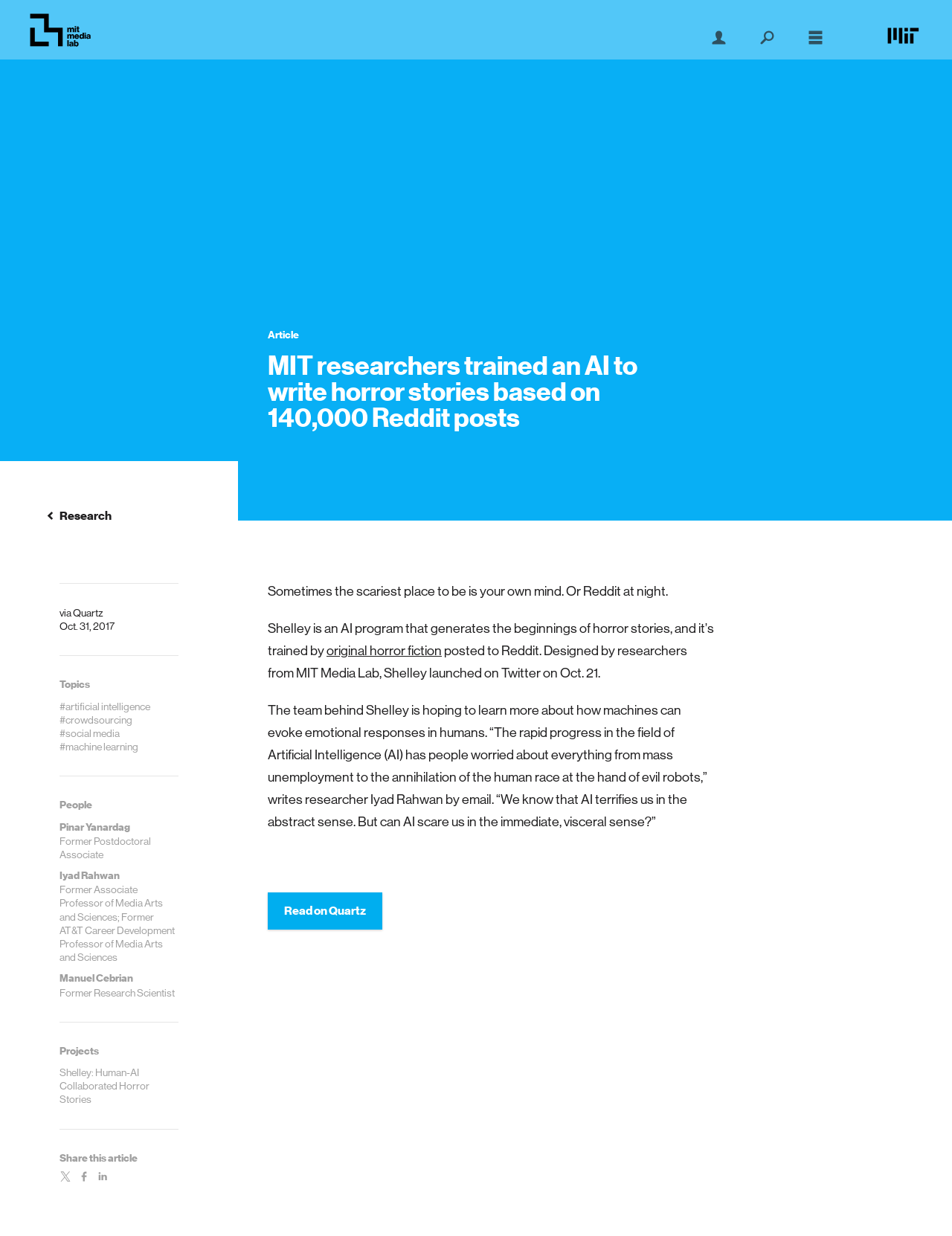What is the name of the AI program that generates horror stories?
From the screenshot, provide a brief answer in one word or phrase.

Shelley